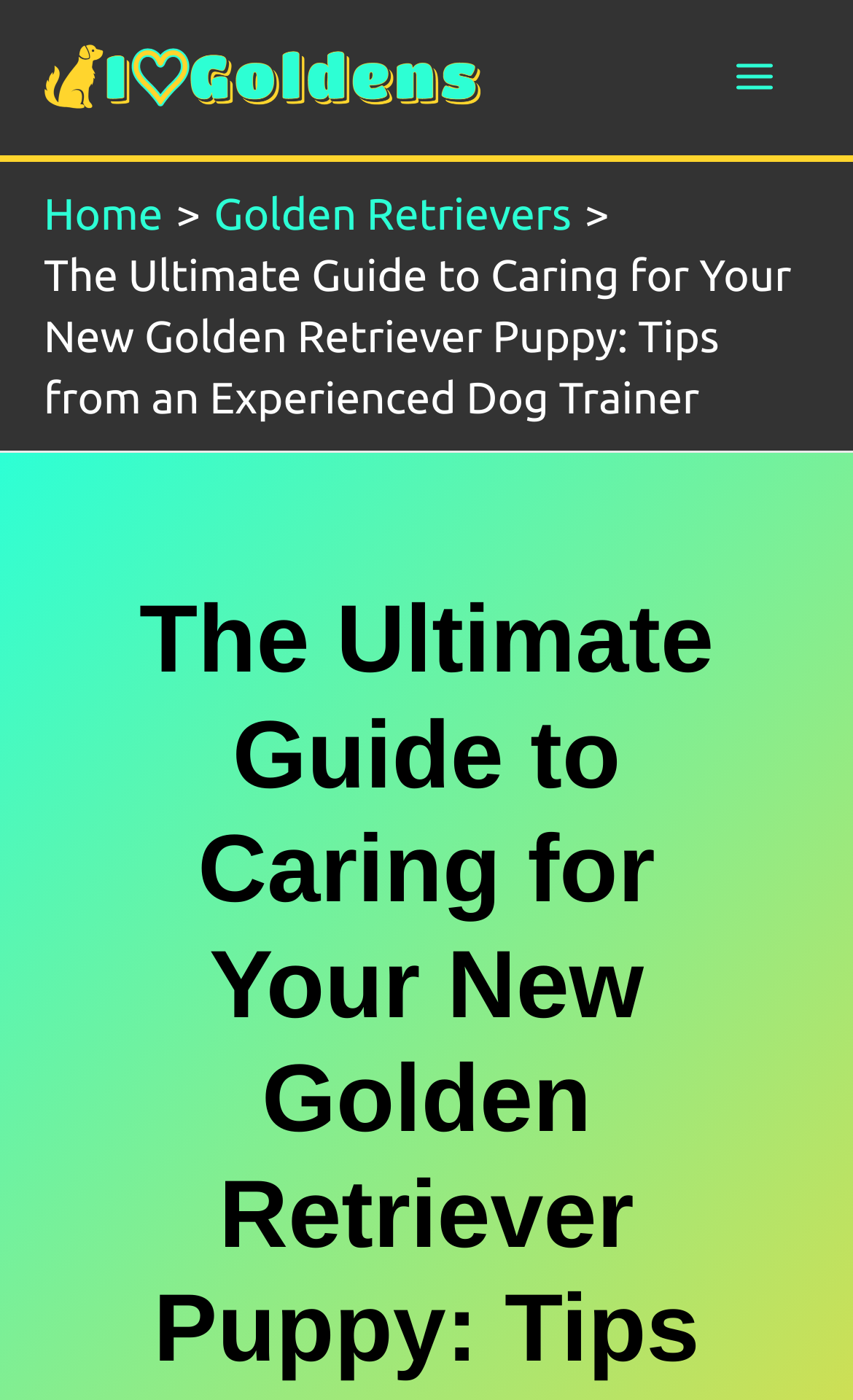Provide a thorough and detailed response to the question by examining the image: 
What is the main topic of the webpage?

The main topic of the webpage can be inferred from the static text element located at [0.051, 0.178, 0.928, 0.301], which reads 'The Ultimate Guide to Caring for Your New Golden Retriever Puppy: Tips from an Experienced Dog Trainer'.